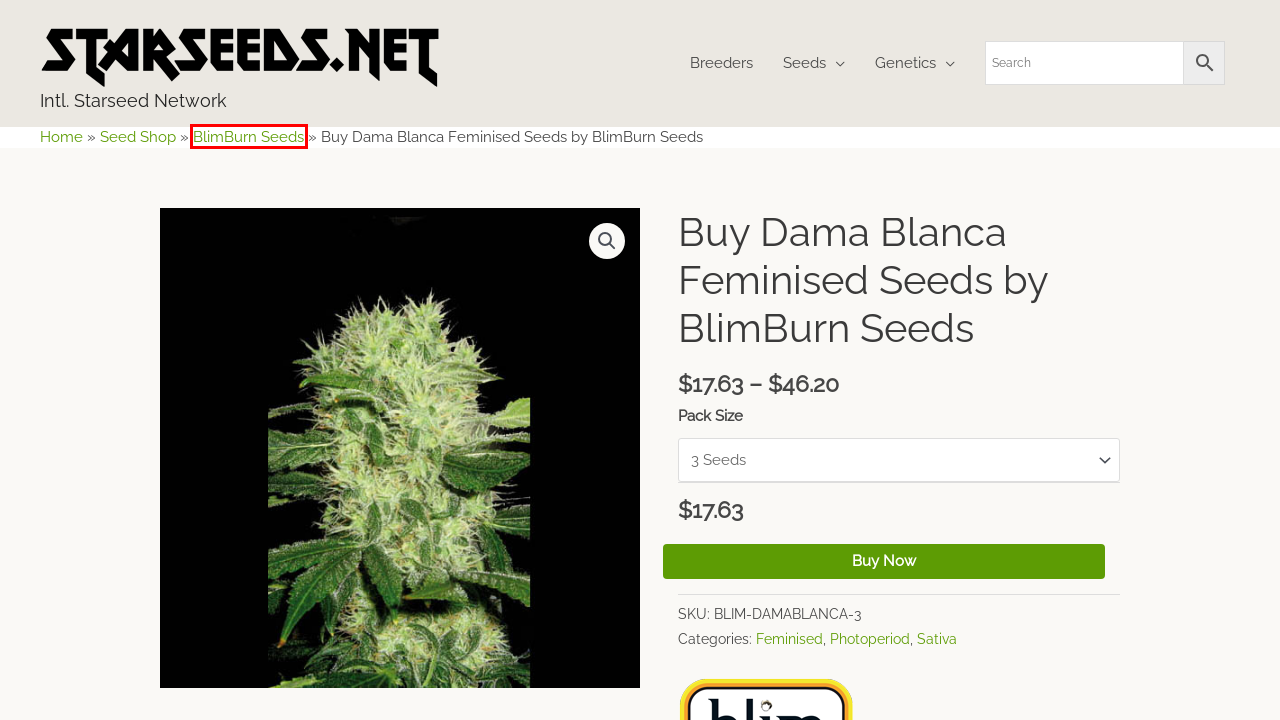Given a webpage screenshot with a red bounding box around a particular element, identify the best description of the new webpage that will appear after clicking on the element inside the red bounding box. Here are the candidates:
A. Cannabis Seeds Shop - Intl. Starseed Network
B. Home - Intl. Starseed Network
C. BlimBurn Seeds Stock - Intl. Starseed Network
D. Mostly Indica Seed Stock - Intl. Starseed Network
E. Cannabis Seed Breeders - Intl. Starseed Network
F. Feminised Seed Stock - Intl. Starseed Network
G. Sativa Seed Stock - Intl. Starseed Network
H. Photoperiod Seed Stock - Intl. Starseed Network

C